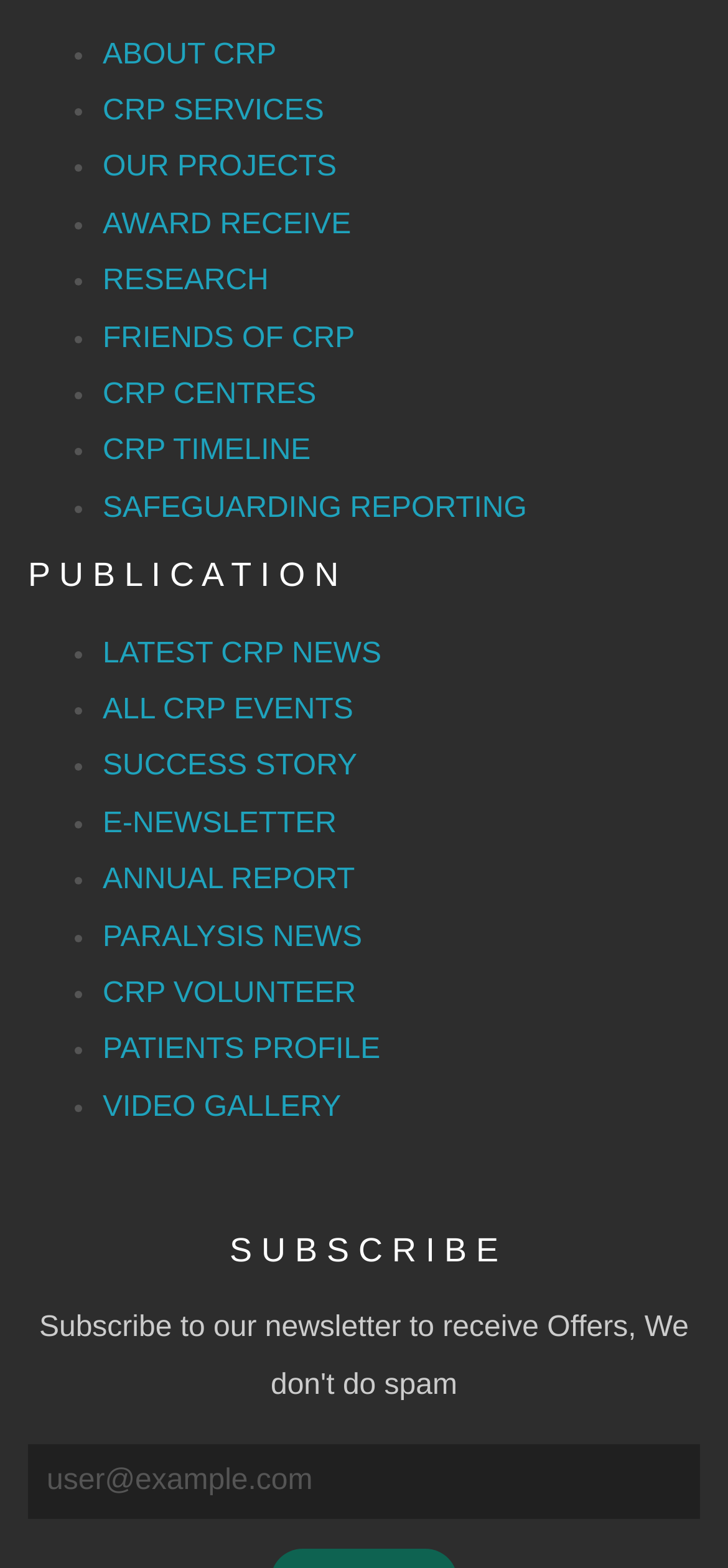Could you highlight the region that needs to be clicked to execute the instruction: "Read LATEST CRP NEWS"?

[0.141, 0.407, 0.524, 0.427]